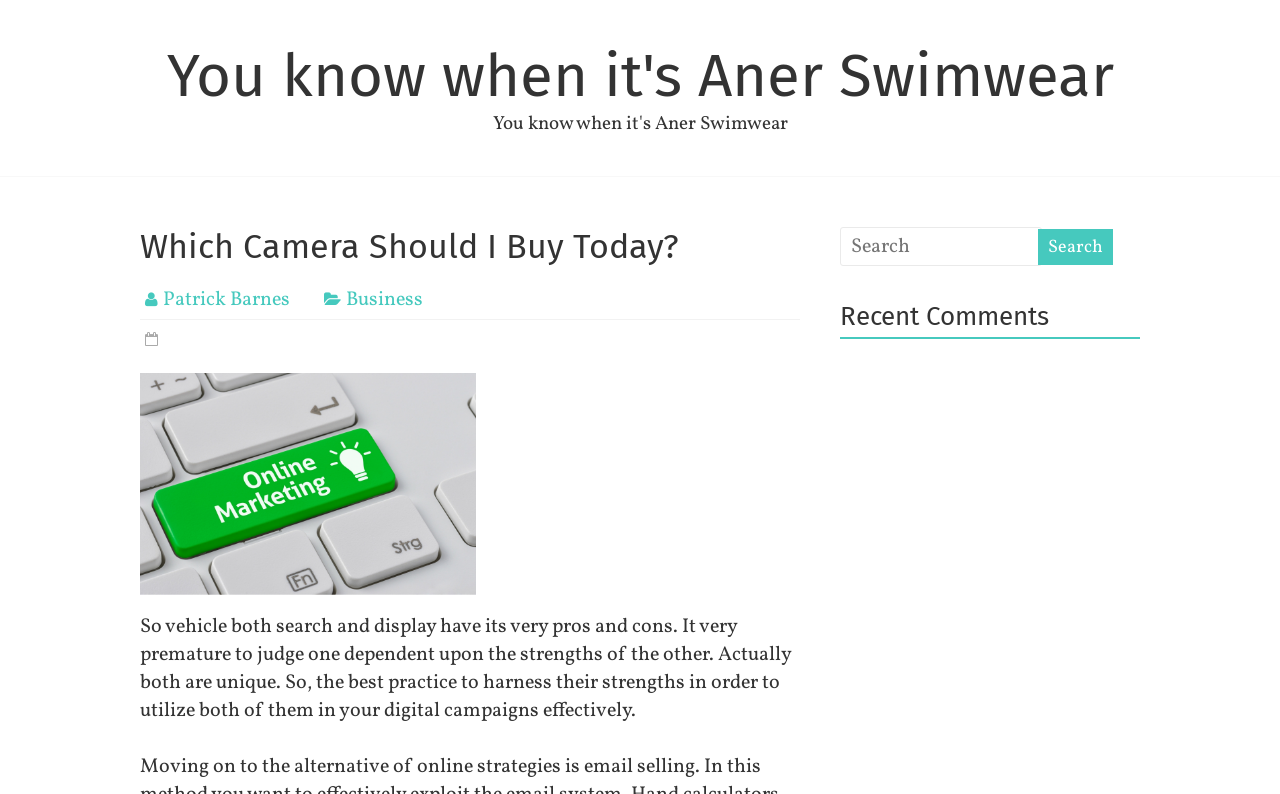Identify the bounding box coordinates for the UI element described as follows: Business. Use the format (top-left x, top-left y, bottom-right x, bottom-right y) and ensure all values are floating point numbers between 0 and 1.

[0.27, 0.36, 0.33, 0.395]